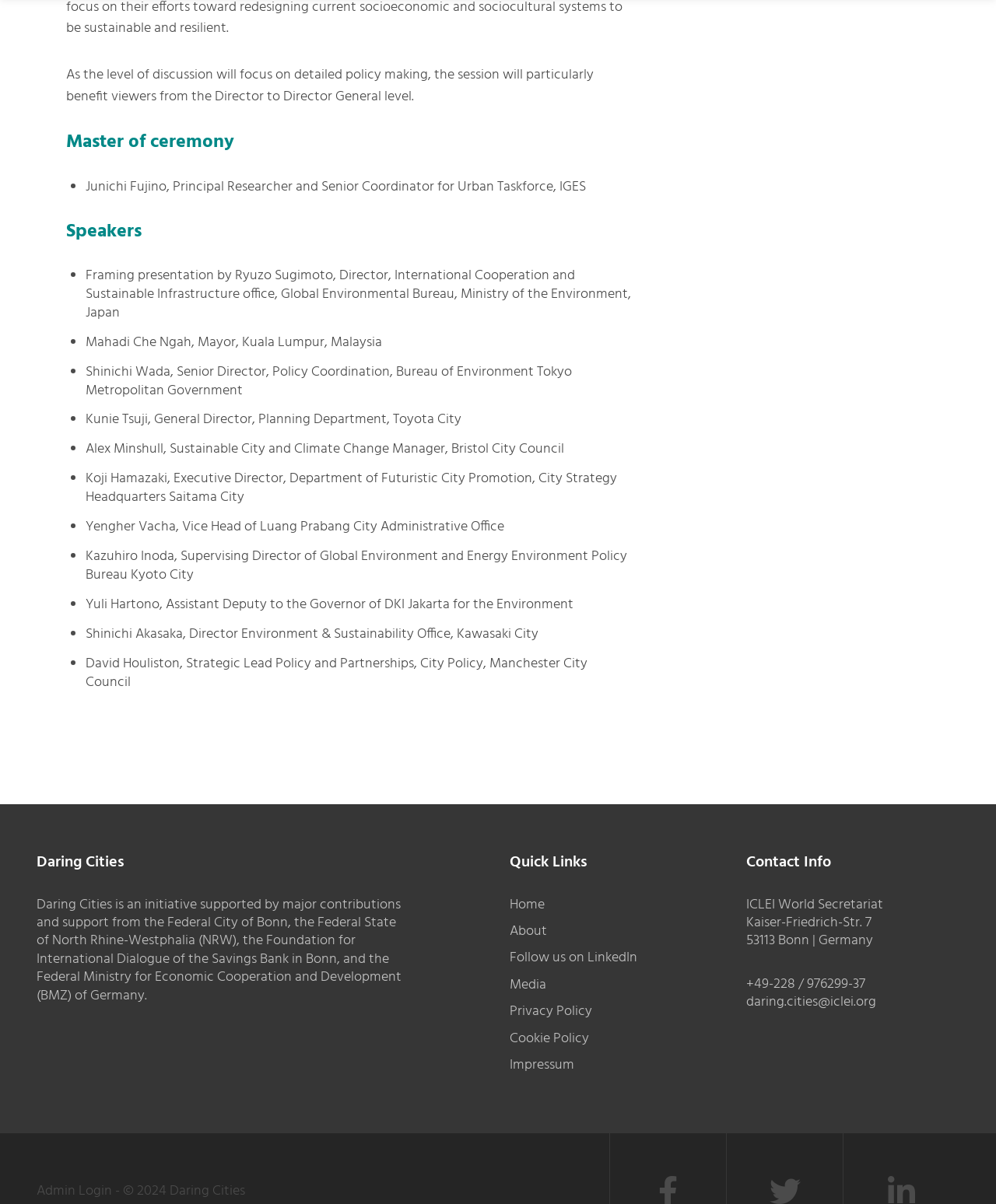Point out the bounding box coordinates of the section to click in order to follow this instruction: "Click on the 'Home' link".

[0.512, 0.742, 0.547, 0.761]